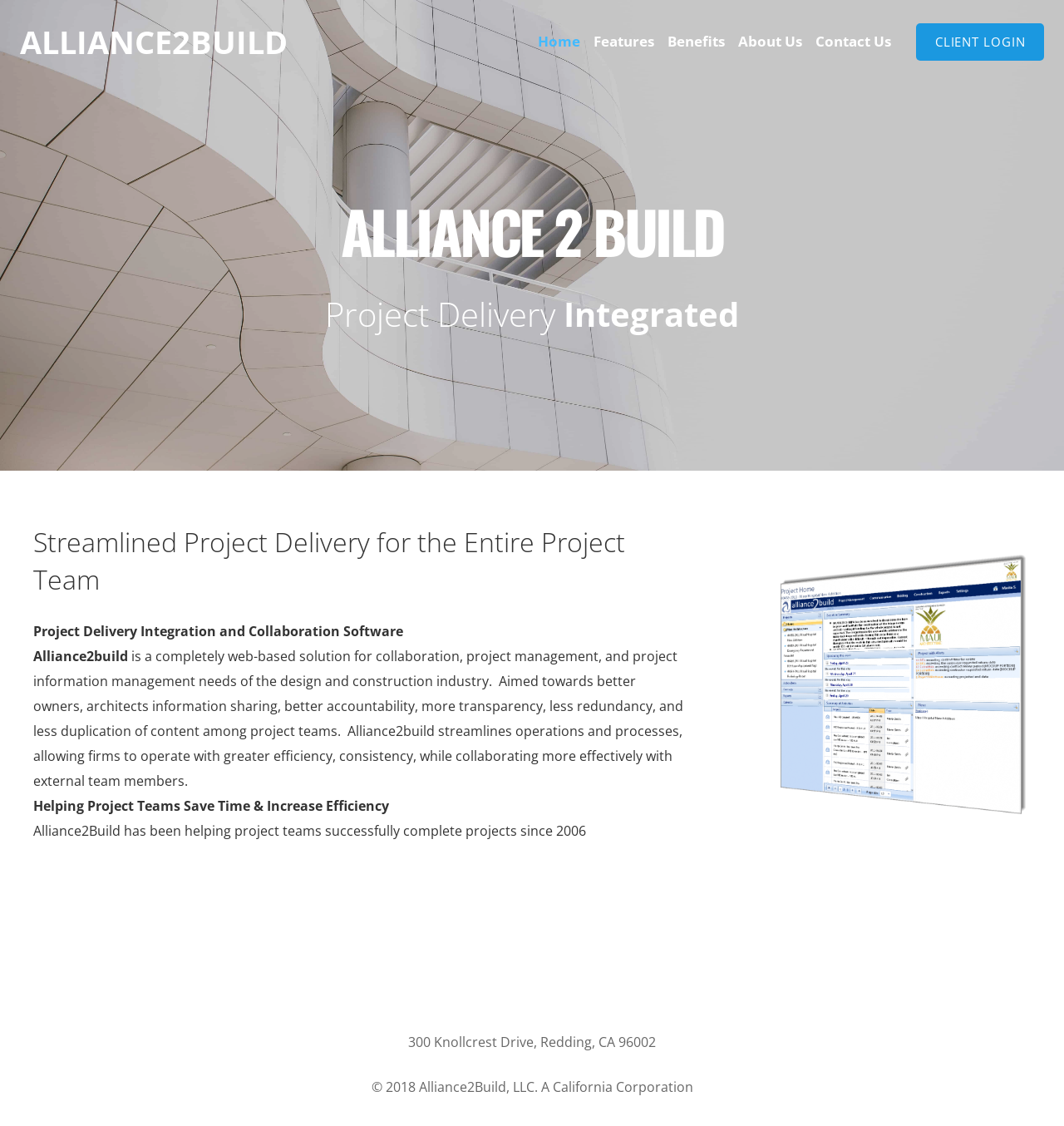What is the purpose of Alliance2build?
Using the details shown in the screenshot, provide a comprehensive answer to the question.

Based on the webpage content, Alliance2build is a web-based solution for collaboration, project management, and project information management needs of the design and construction industry. It aims to provide better owners, architects information sharing, better accountability, more transparency, less redundancy, and less duplication of content among project teams.